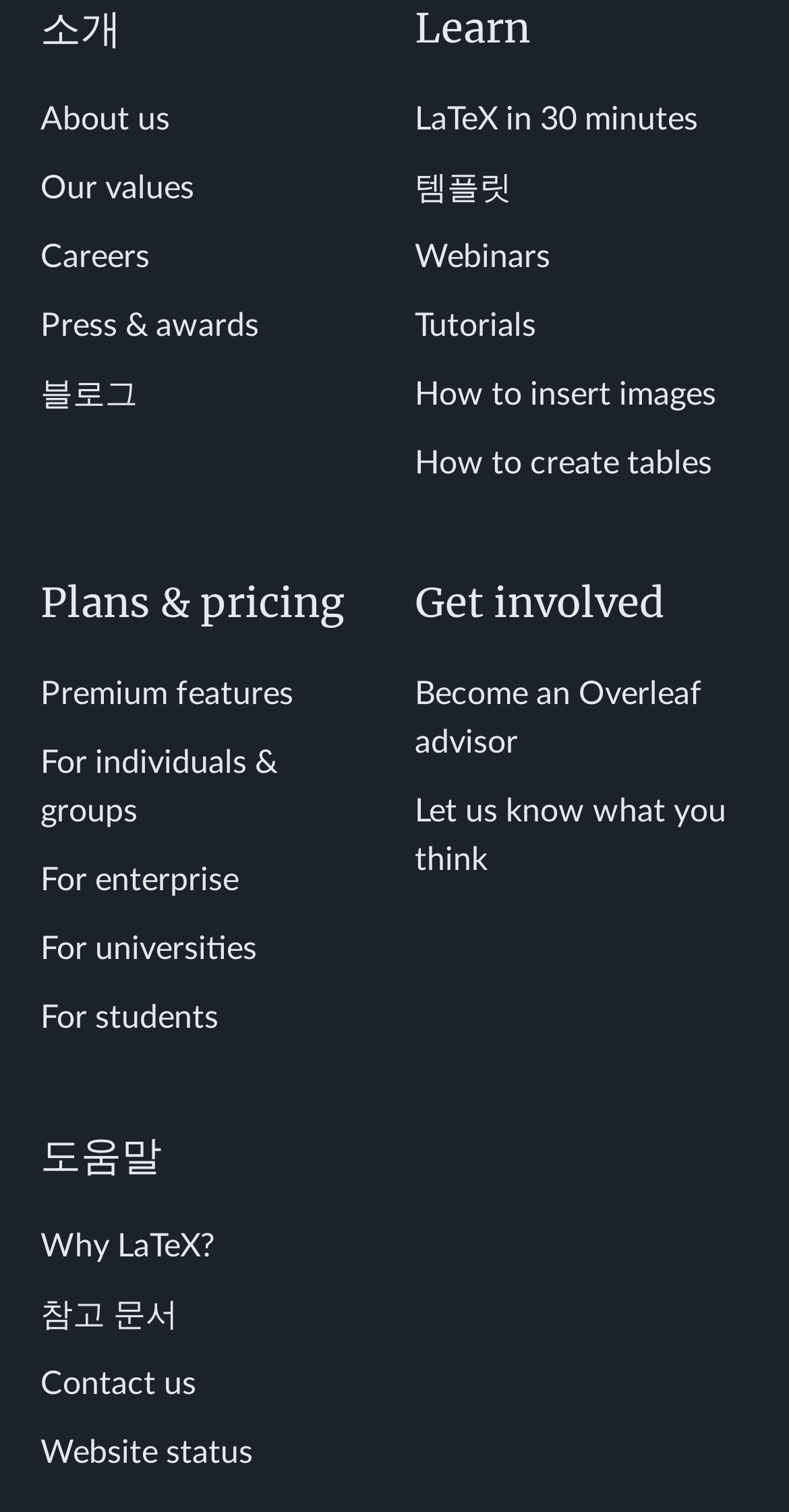Please provide the bounding box coordinates for the element that needs to be clicked to perform the instruction: "View premium features". The coordinates must consist of four float numbers between 0 and 1, formatted as [left, top, right, bottom].

[0.051, 0.448, 0.372, 0.47]